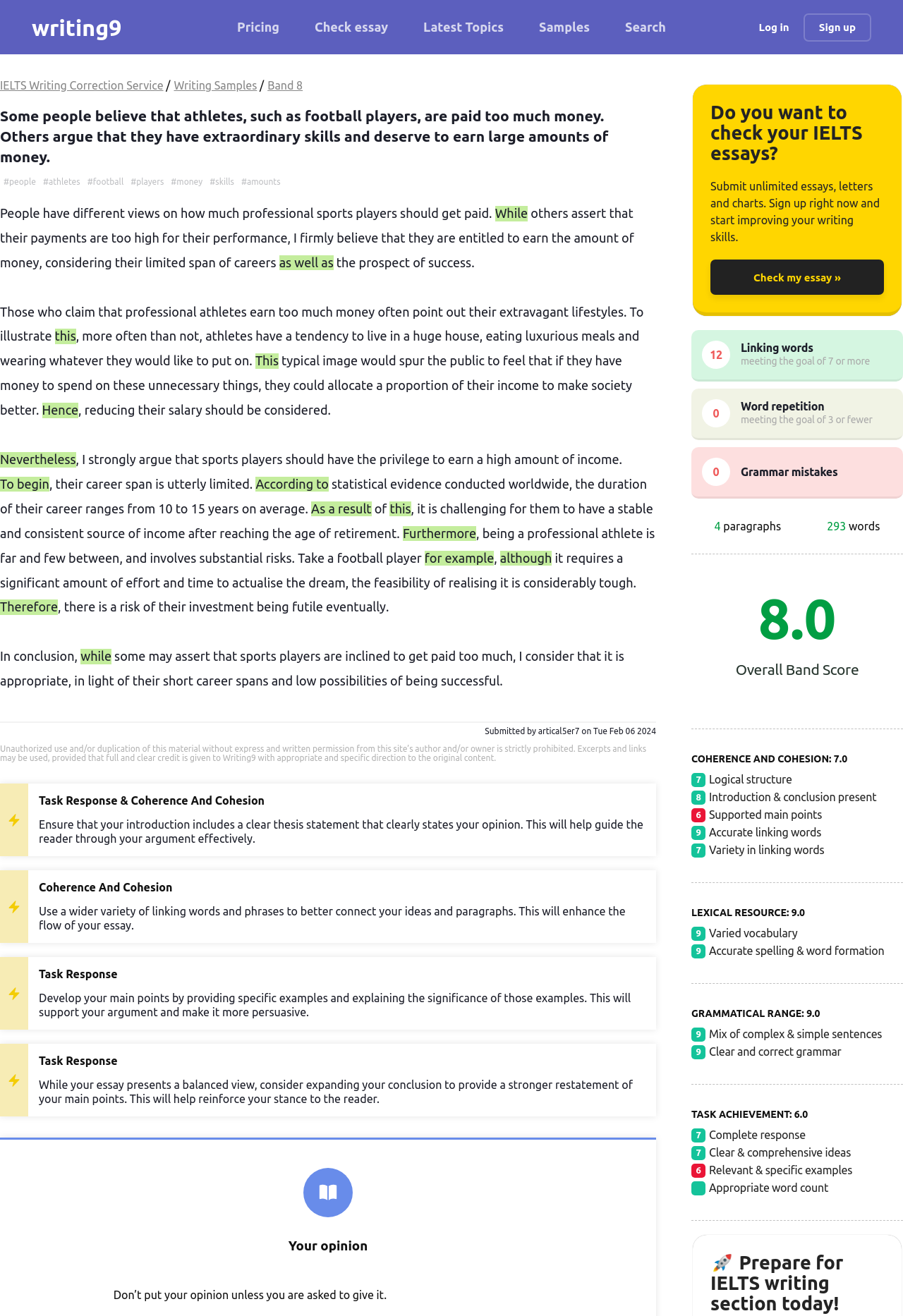Please identify the bounding box coordinates of the element on the webpage that should be clicked to follow this instruction: "Check essay". The bounding box coordinates should be given as four float numbers between 0 and 1, formatted as [left, top, right, bottom].

[0.329, 0.01, 0.449, 0.032]